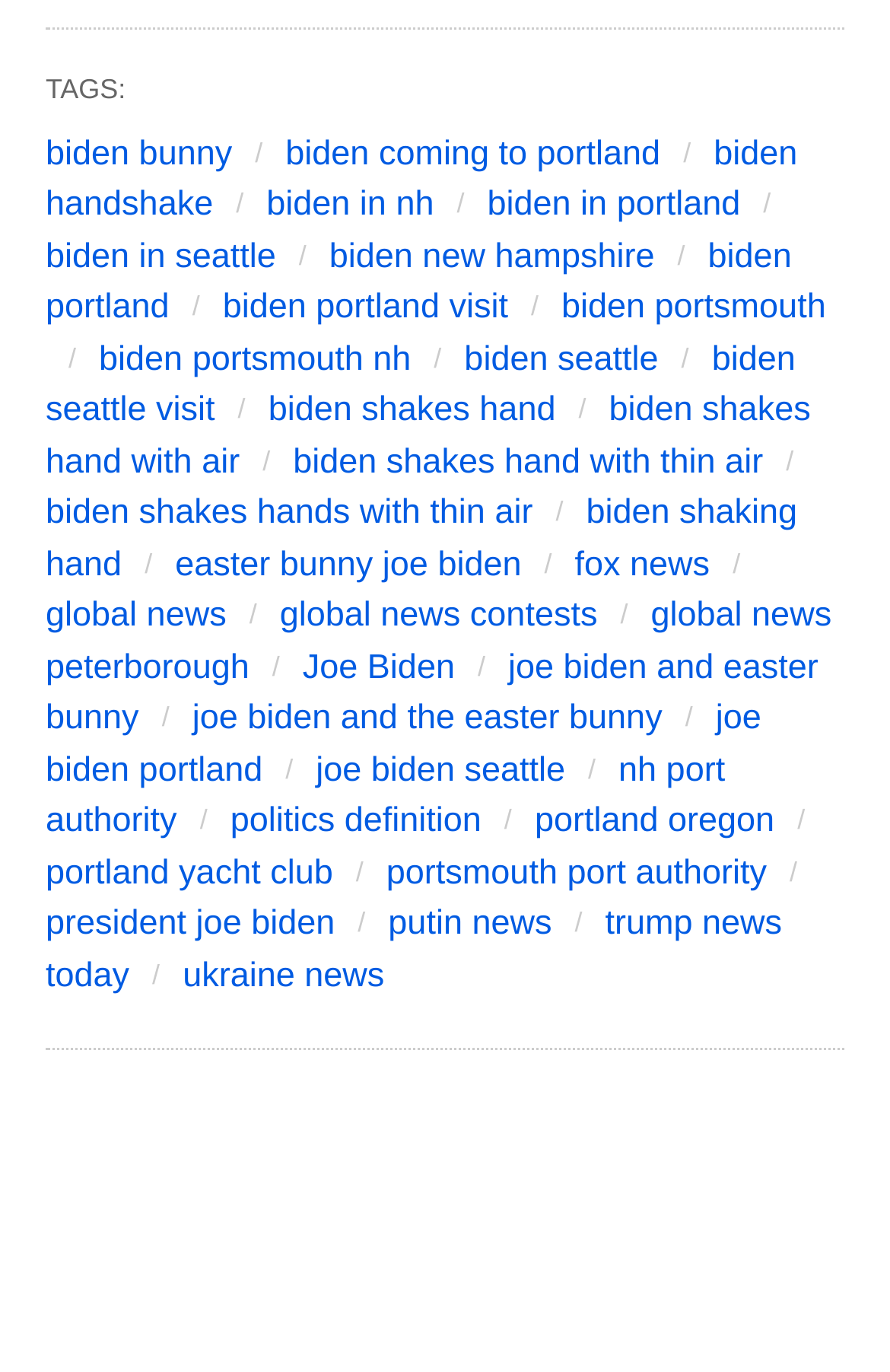From the screenshot, find the bounding box of the UI element matching this description: "easter bunny joe biden". Supply the bounding box coordinates in the form [left, top, right, bottom], each a float between 0 and 1.

[0.197, 0.397, 0.586, 0.426]